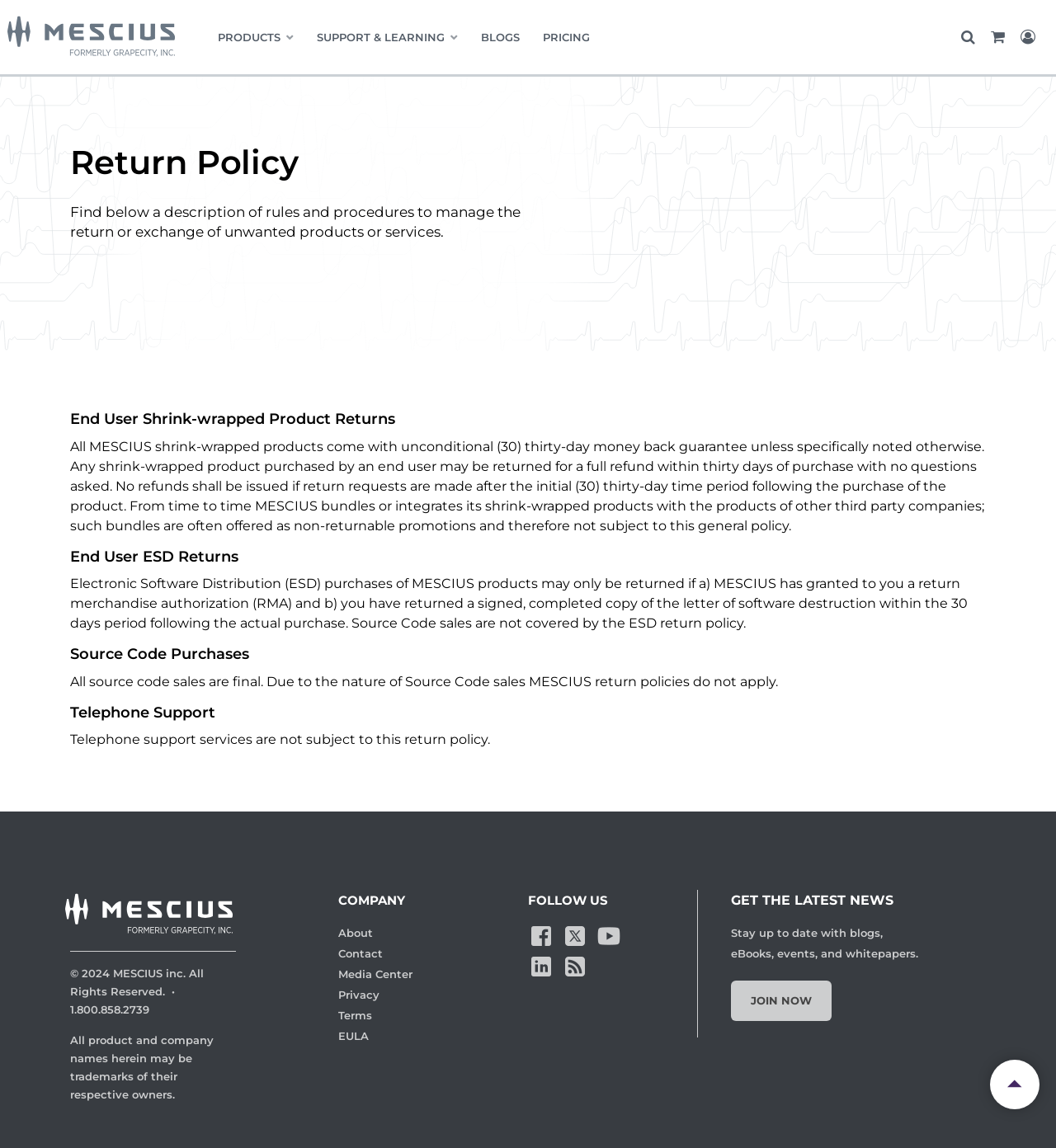Construct a thorough caption encompassing all aspects of the webpage.

This webpage is about the return policy of MESCIUS, a company that sells products and services. At the top of the page, there is a navigation menu with links to "PRODUCTS", "SUPPORT & LEARNING", "BLOGS", and "PRICING". Below the navigation menu, there is a main section with a heading "Return Policy" and a brief description of the rules and procedures for returning or exchanging unwanted products or services.

The main section is divided into several subsections, each with its own heading and descriptive text. The subsections include "End User Shrink-wrapped Product Returns", "End User ESD Returns", "Source Code Purchases", and "Telephone Support". Each subsection provides detailed information about the return policy for specific types of products or services.

At the bottom of the page, there is a section with links to "COMPANY" information, including "About", "Contact", "Media Center", "Privacy", "Terms", and "EULA". There is also a section with social media links, allowing users to follow MESCIUS on Facebook, Twitter, YouTube, and LinkedIn.

Additionally, there is a section that invites users to "GET THE LATEST NEWS" and stay up to date with blogs, eBooks, events, and whitepapers. Users can click on the "JOIN NOW" button to subscribe to the newsletter.

Finally, there is a "Back to top" button at the bottom right corner of the page, allowing users to quickly navigate back to the top of the page.